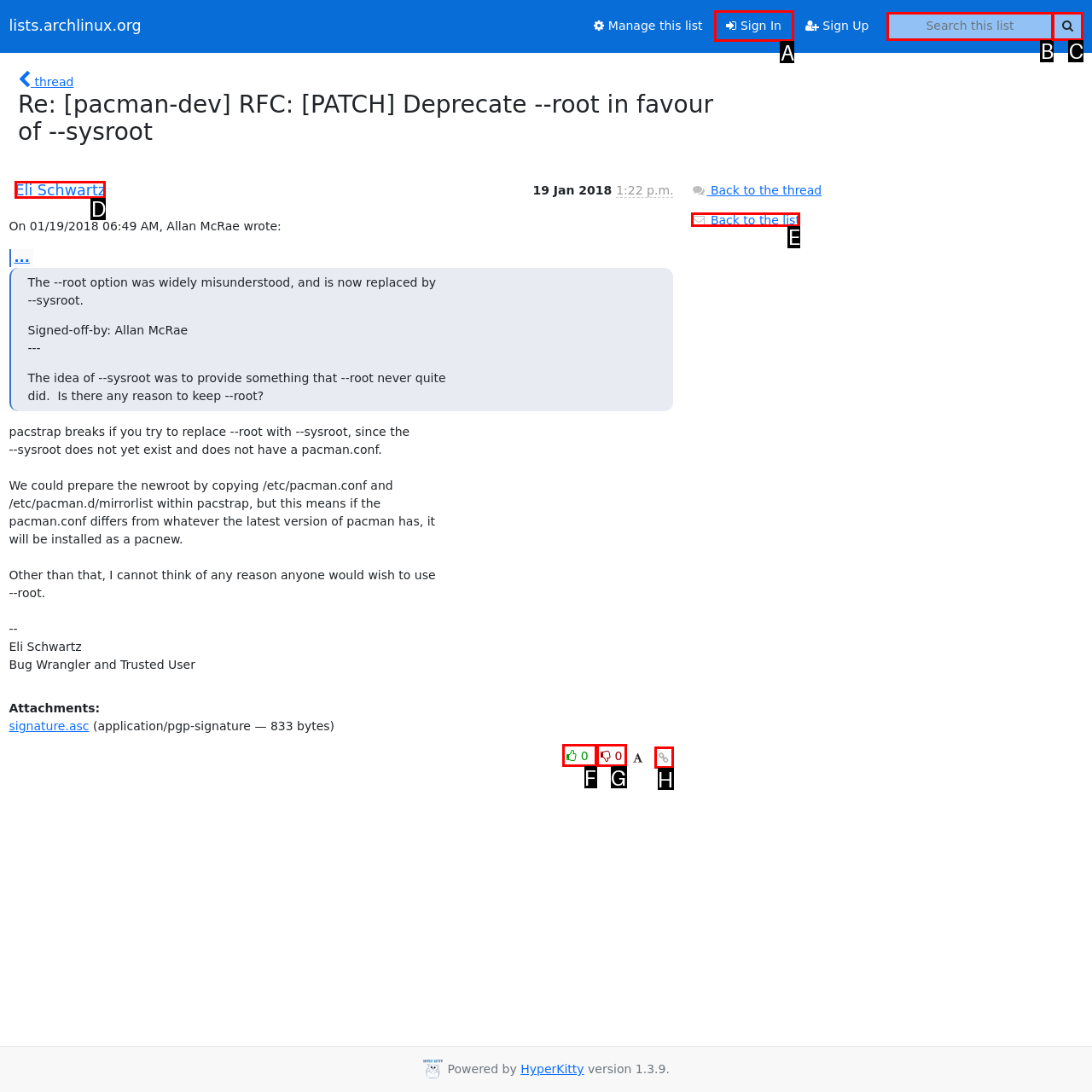Tell me which one HTML element I should click to complete the following task: Sign In
Answer with the option's letter from the given choices directly.

A